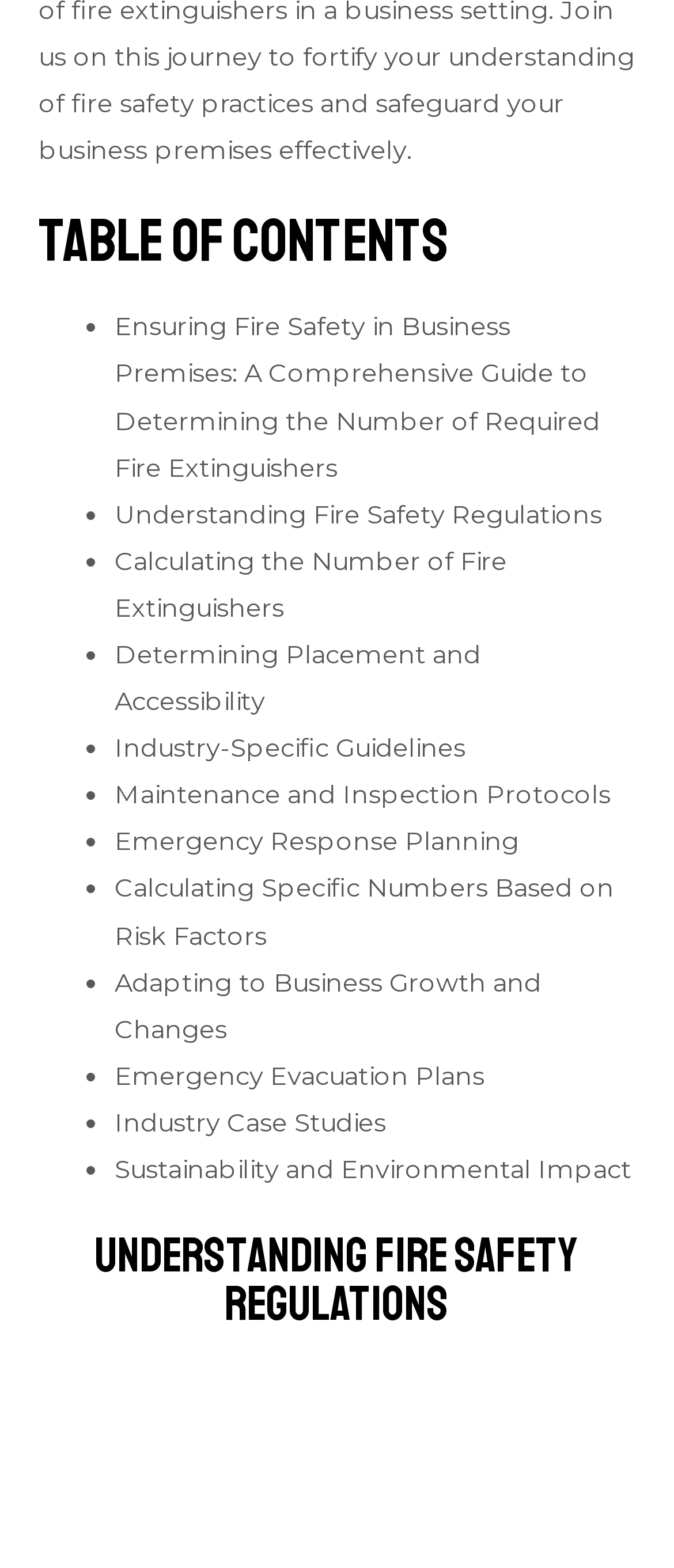Please respond in a single word or phrase: 
What is the last topic in the table of contents?

Sustainability and Environmental Impact